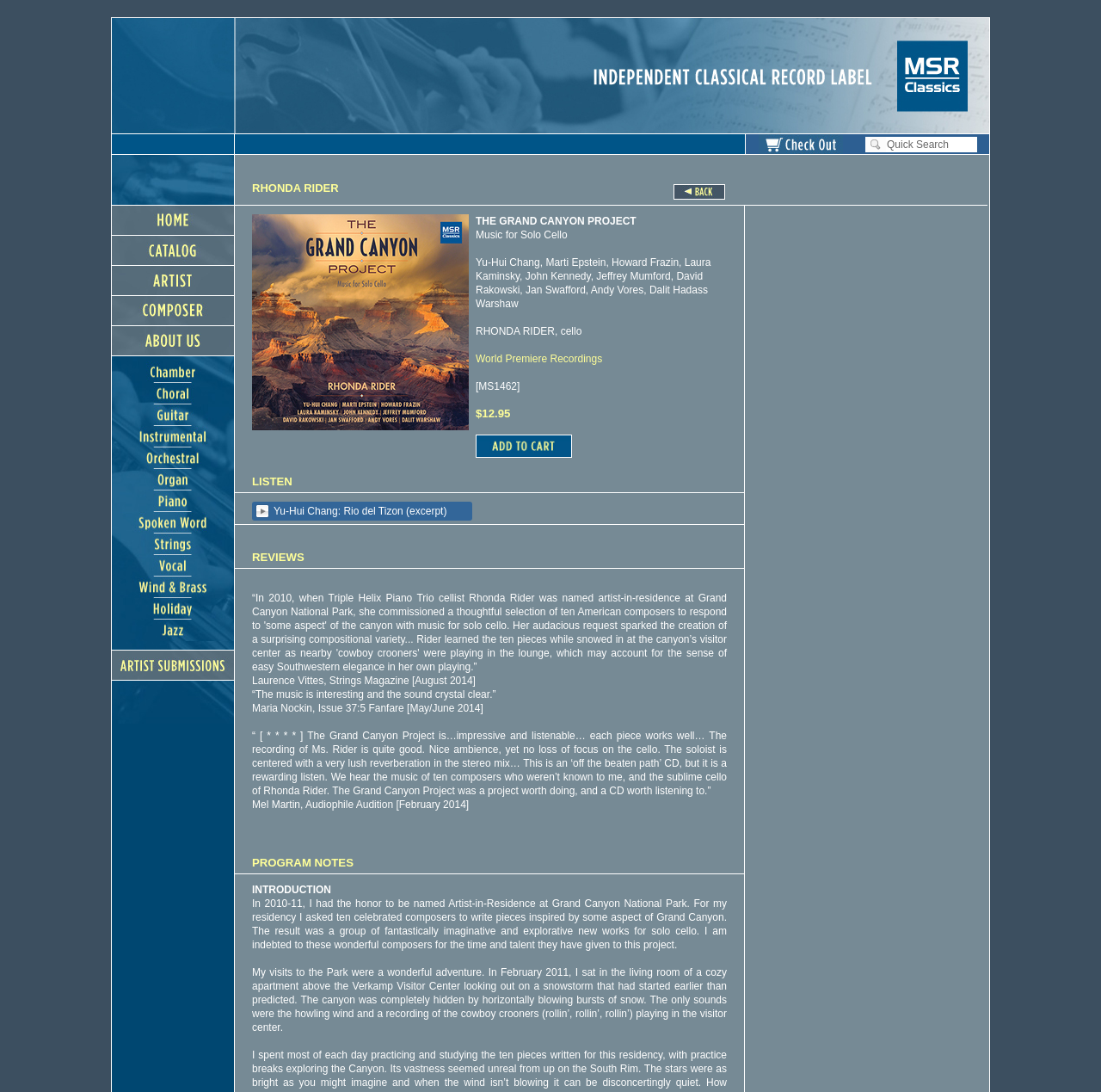Identify the bounding box coordinates of the area you need to click to perform the following instruction: "Click on the 'Home' link".

[0.102, 0.206, 0.212, 0.217]